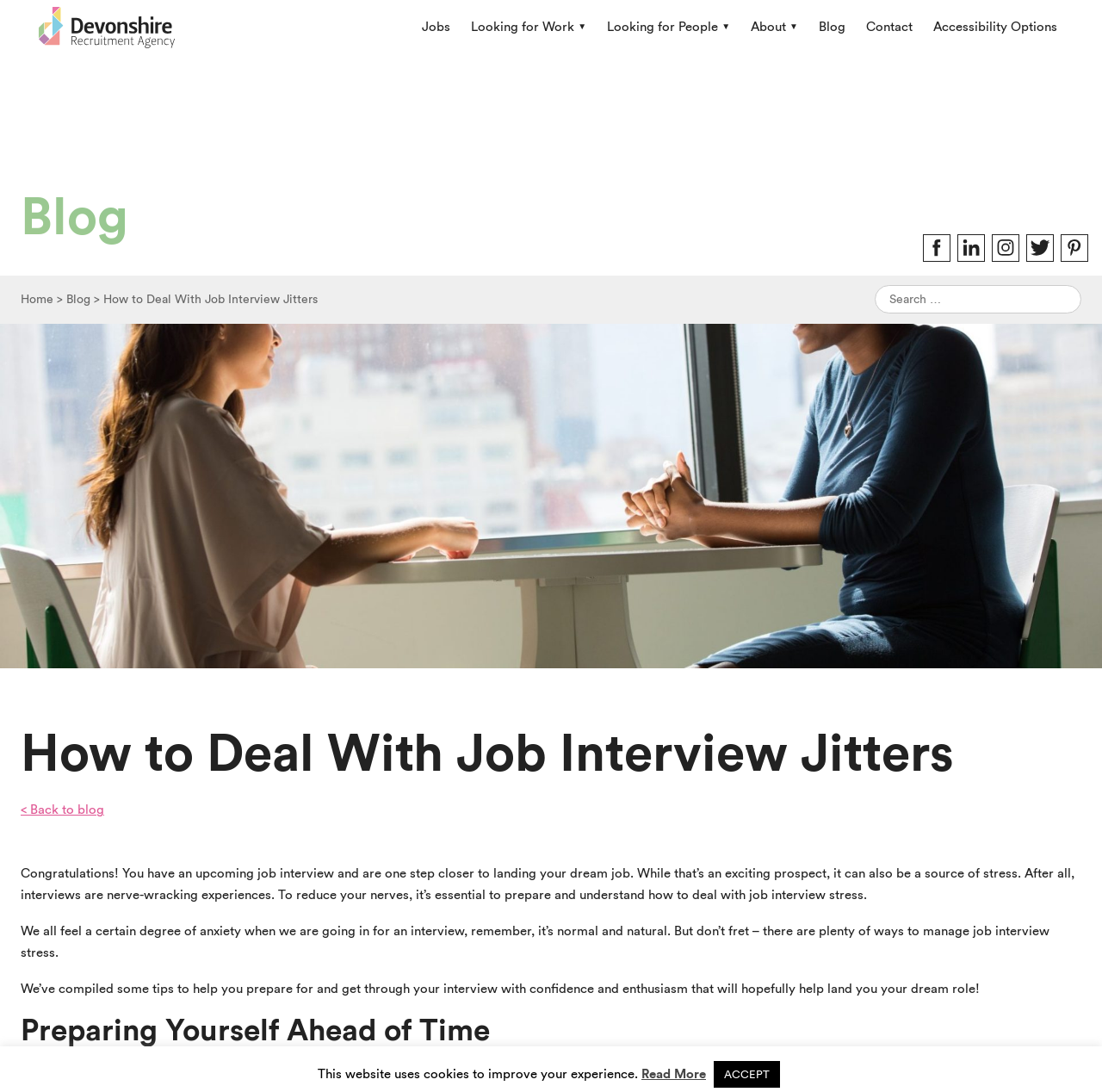Specify the bounding box coordinates of the region I need to click to perform the following instruction: "Click the 'Home' link". The coordinates must be four float numbers in the range of 0 to 1, i.e., [left, top, right, bottom].

[0.019, 0.268, 0.048, 0.28]